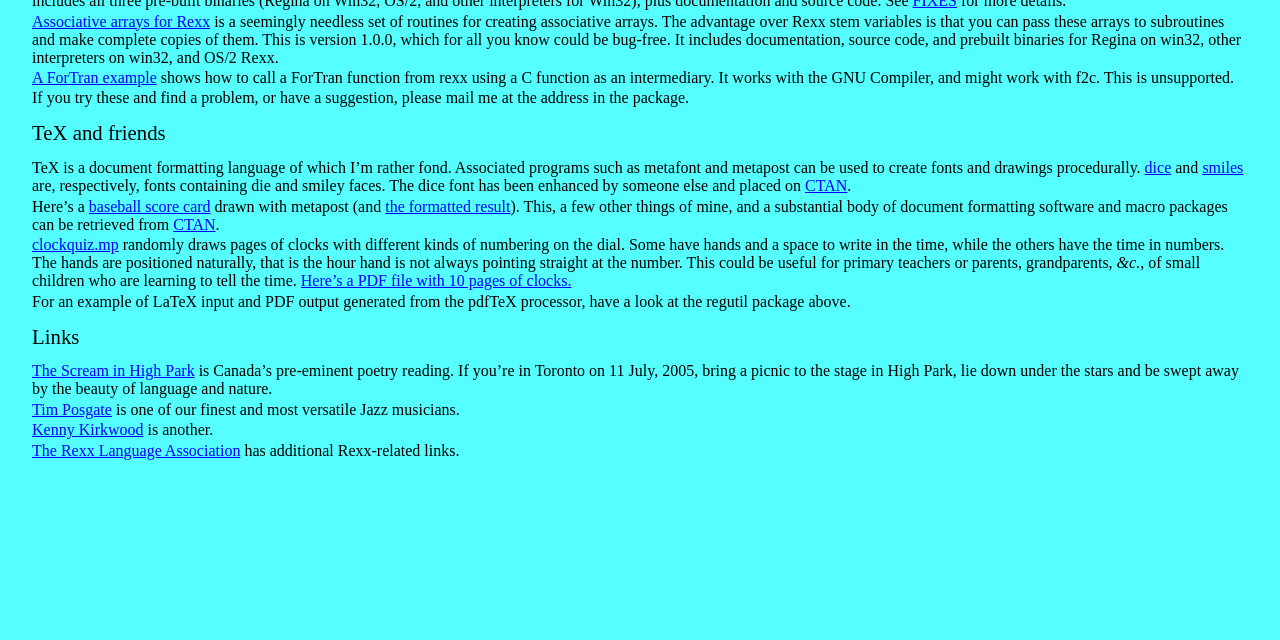Locate the bounding box of the UI element with the following description: "The Scream in High Park".

[0.025, 0.566, 0.152, 0.593]